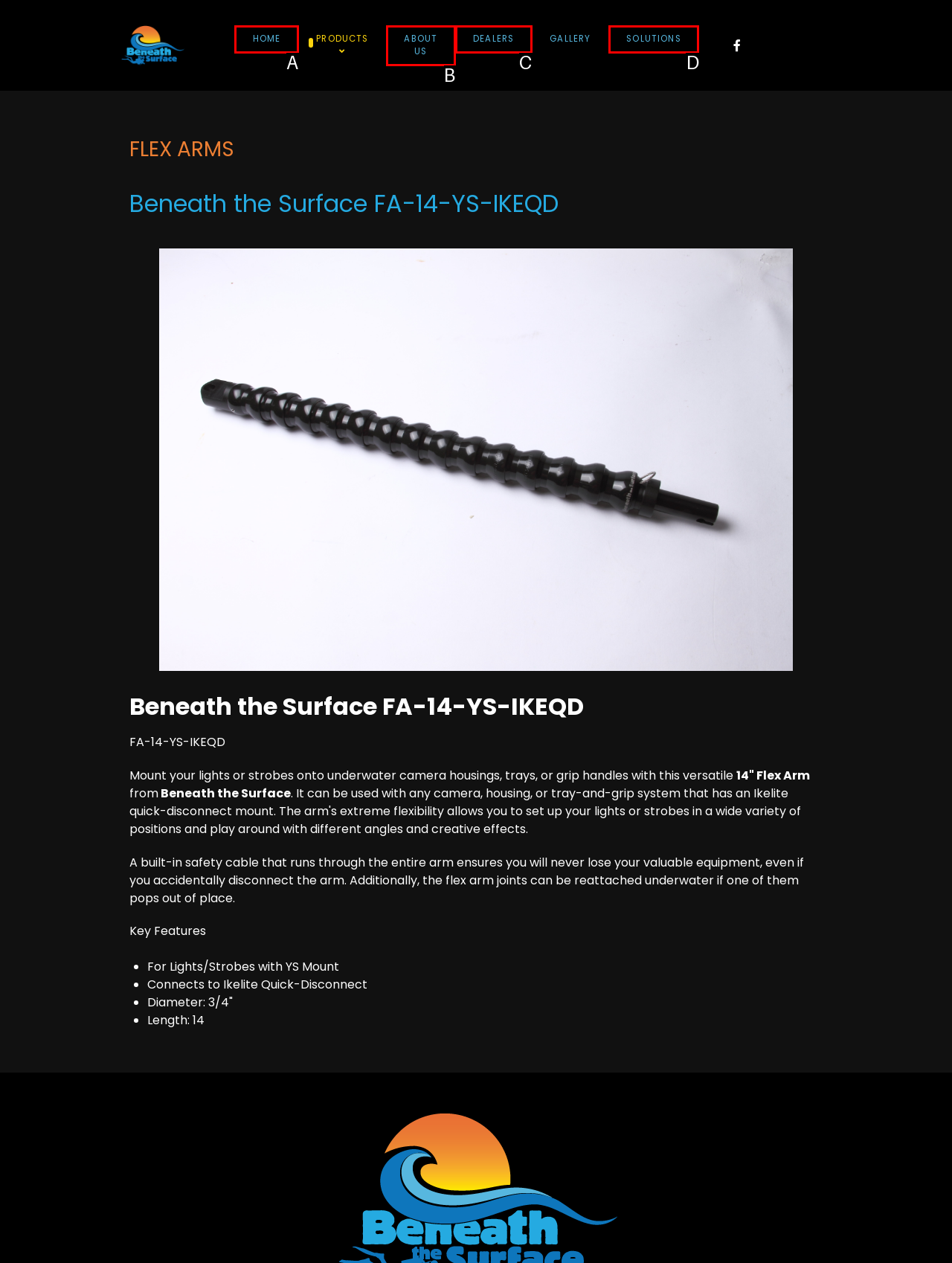Based on the description: About Us, identify the matching lettered UI element.
Answer by indicating the letter from the choices.

B